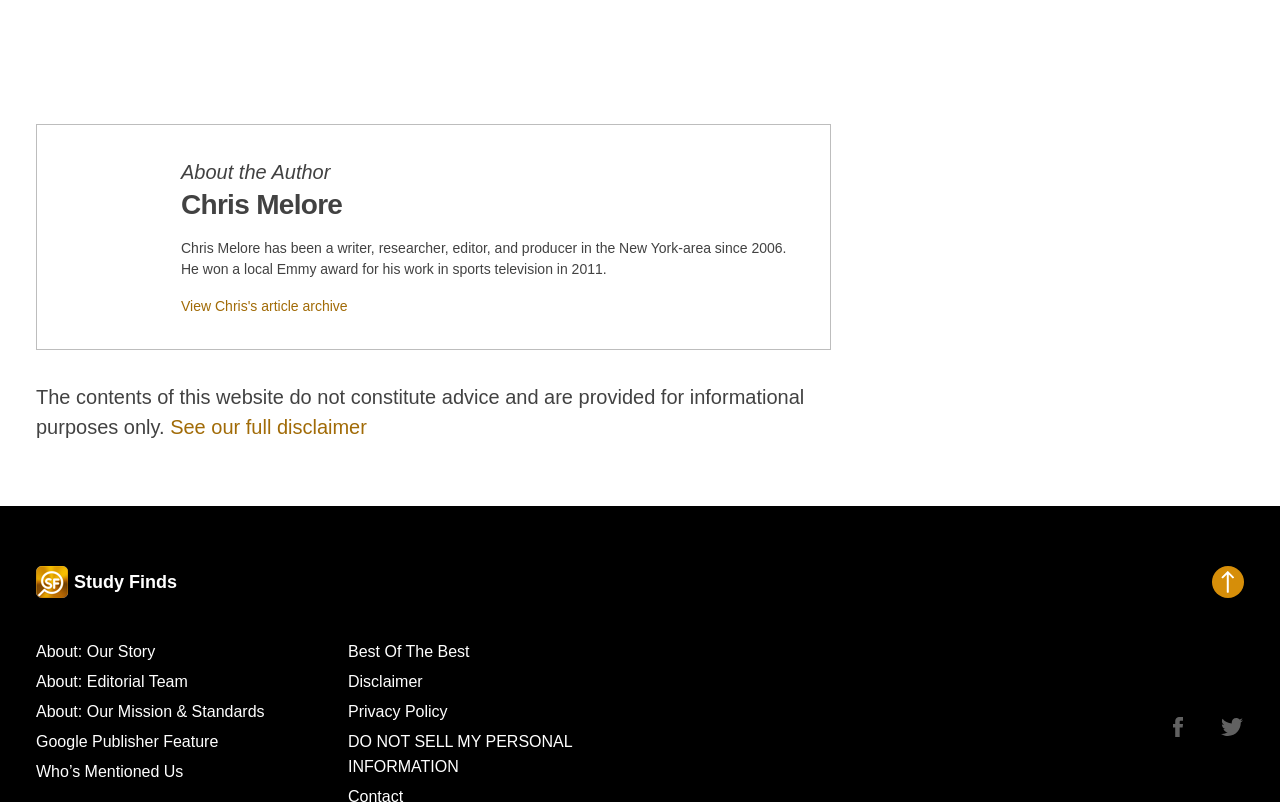For the element described, predict the bounding box coordinates as (top-left x, top-left y, bottom-right x, bottom-right y). All values should be between 0 and 1. Element description: About: Our Mission & Standards

[0.028, 0.877, 0.207, 0.898]